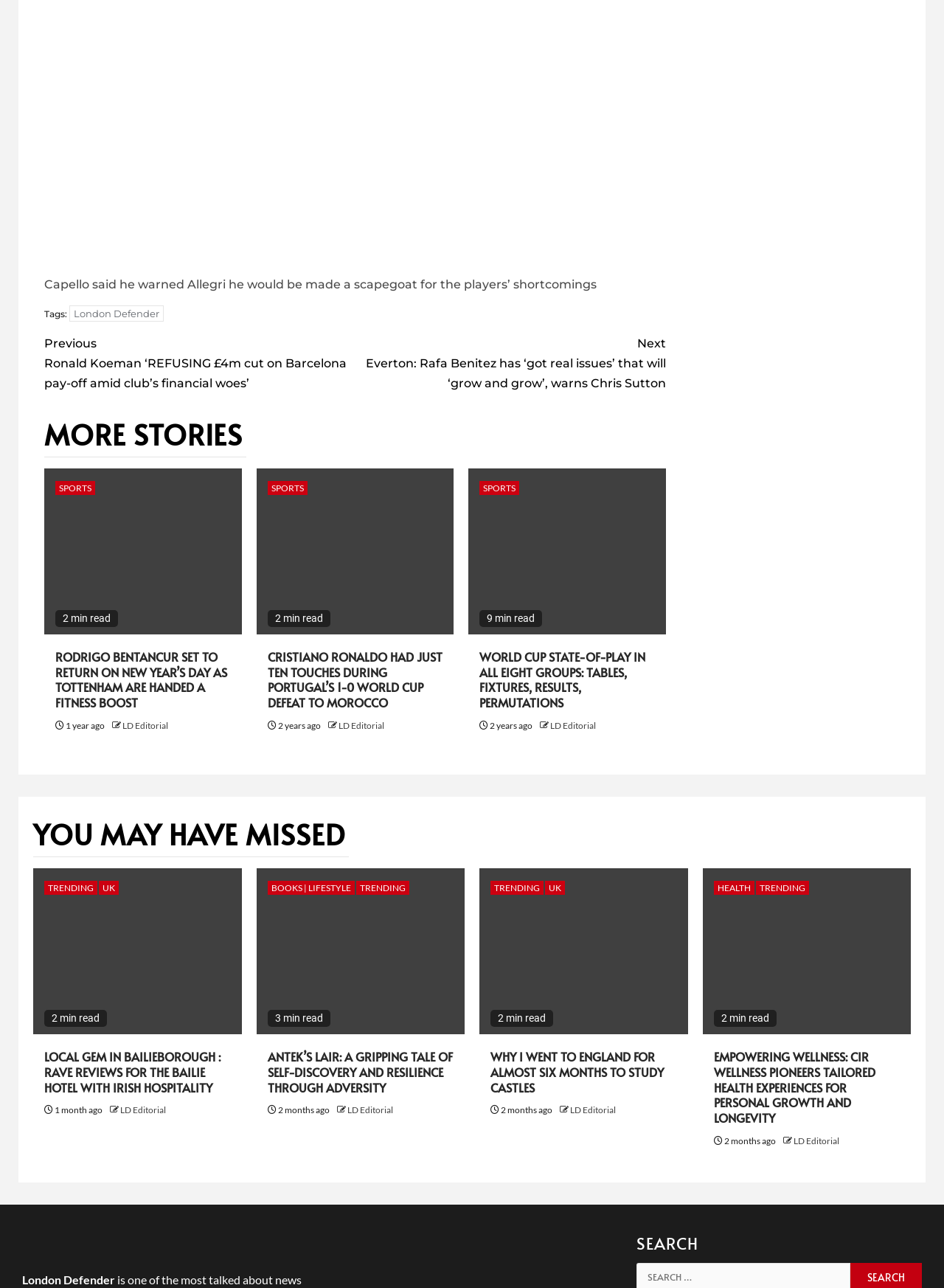Locate the bounding box coordinates of the item that should be clicked to fulfill the instruction: "Read 'LOCAL GEM IN BAILIEBOROUGH : RAVE REVIEWS FOR THE BAILIE HOTEL WITH IRISH HOSPITALITY'".

[0.047, 0.814, 0.244, 0.85]